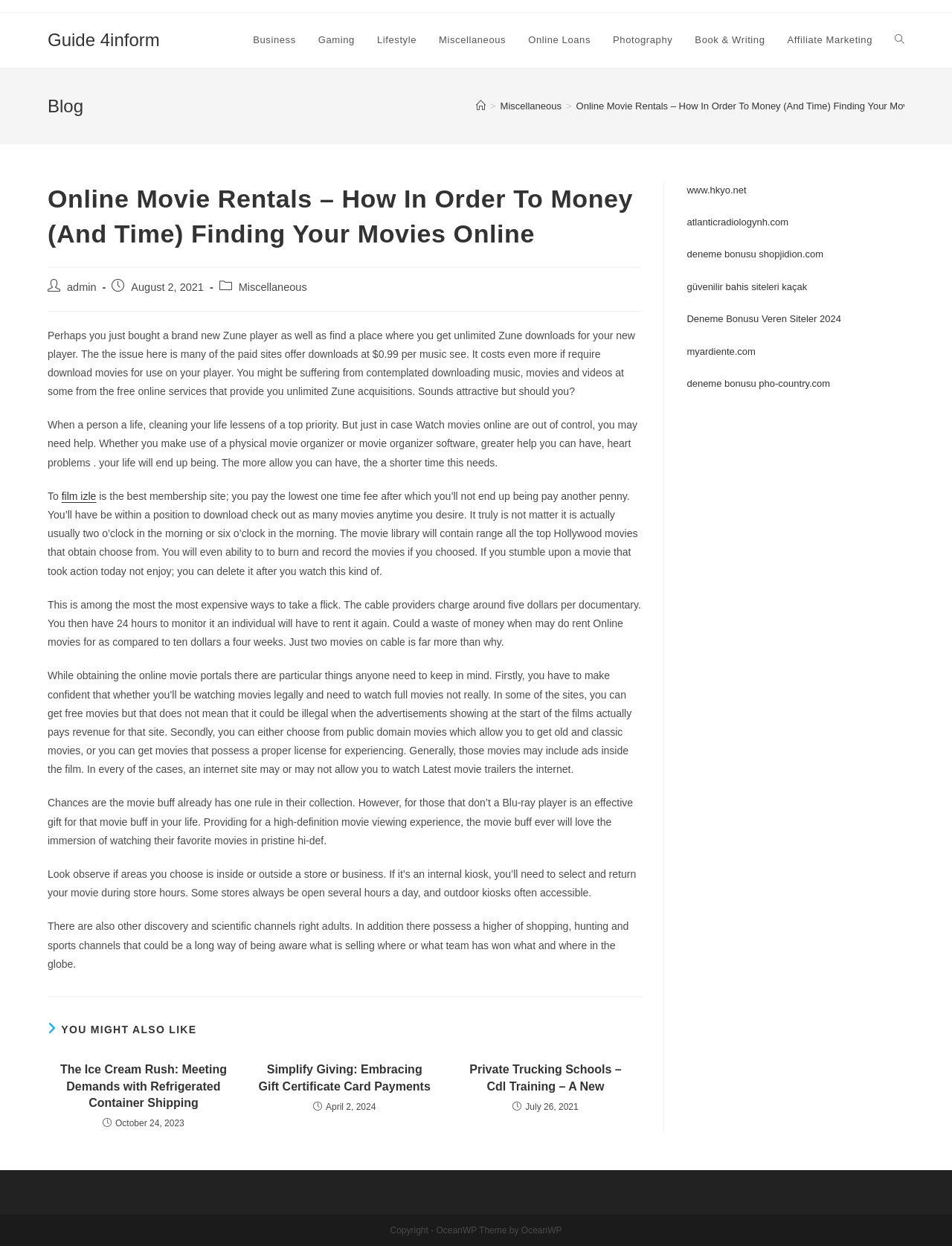Find the bounding box of the web element that fits this description: "güvenilir bahis siteleri kaçak".

[0.721, 0.226, 0.848, 0.234]